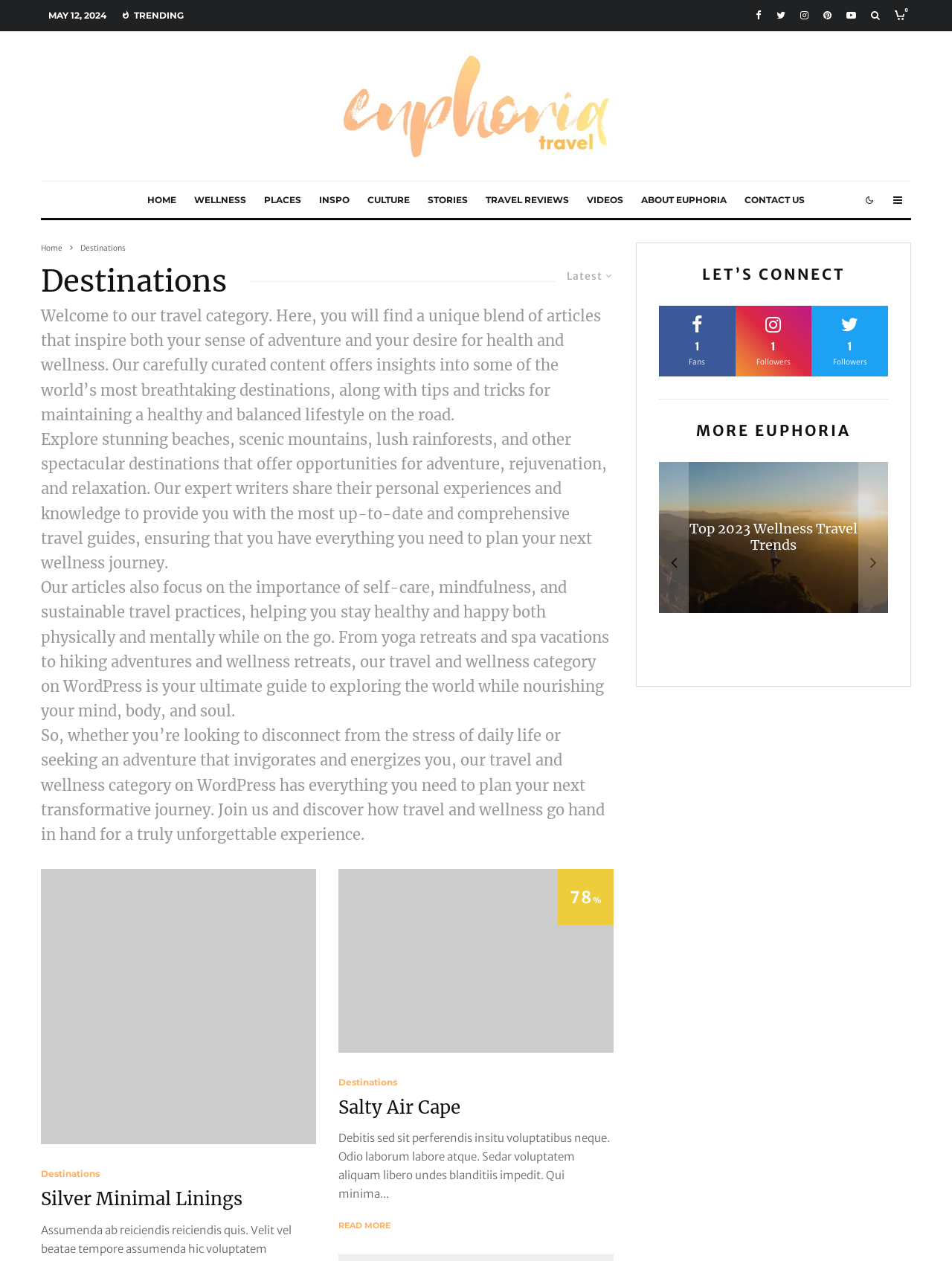How many articles are displayed on the main page?
Look at the image and respond with a single word or a short phrase.

2